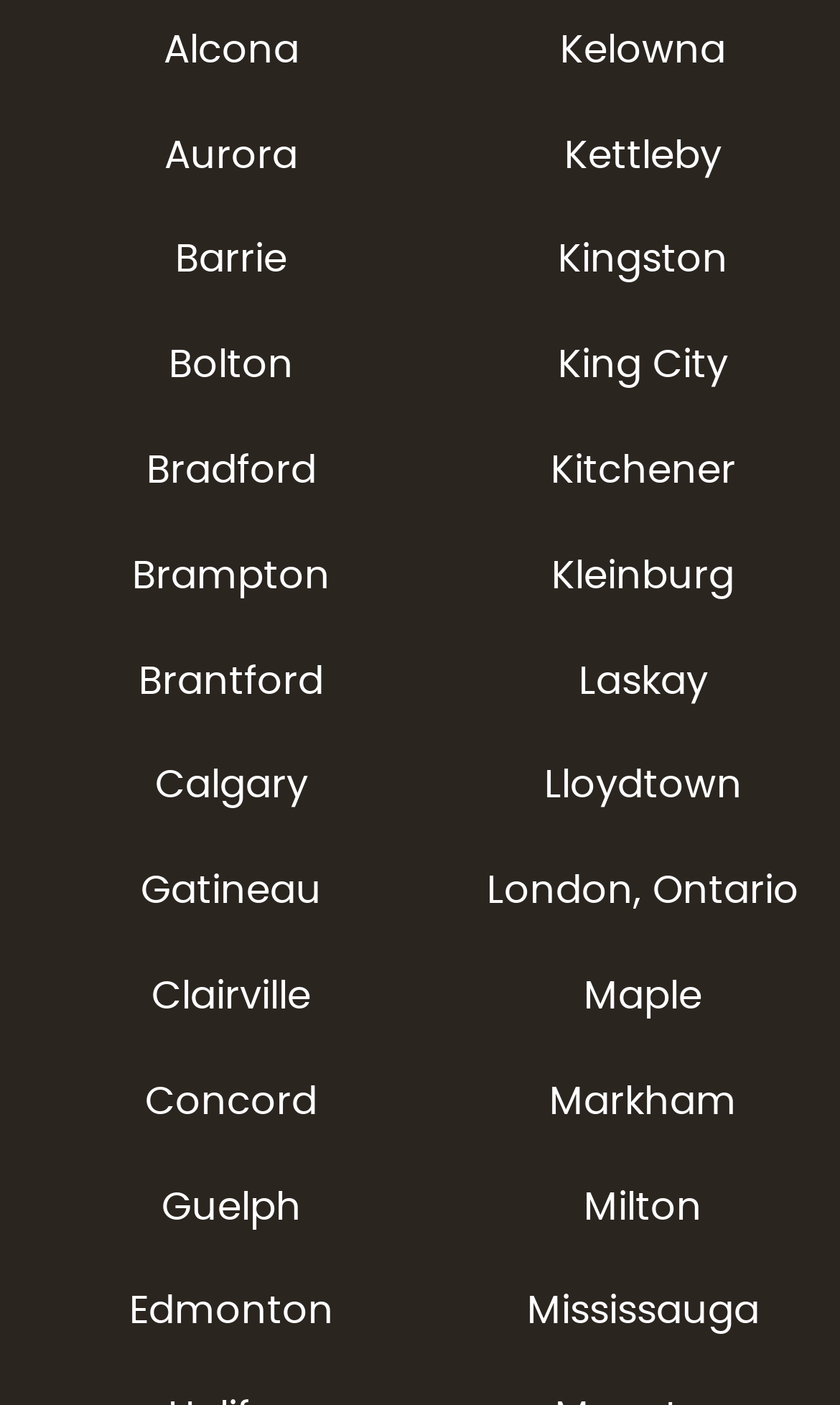Is King City a city listed for weed delivery?
Please ensure your answer is as detailed and informative as possible.

I found a link with the text '“Weed Delivery King City – Online Dispensary – KingCrop”', which indicates that King City is a city listed for weed delivery.